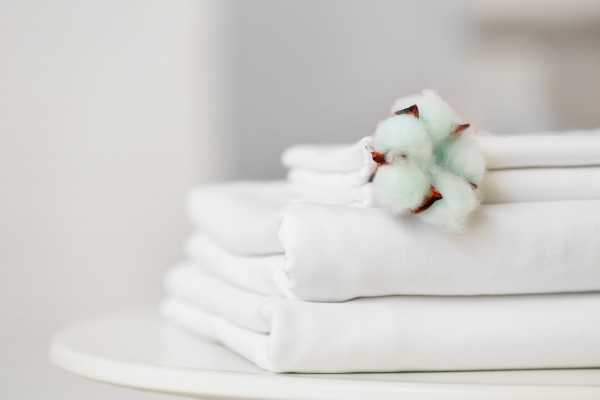What is the material celebrated for its softness and comfort?
Please use the visual content to give a single word or phrase answer.

cotton